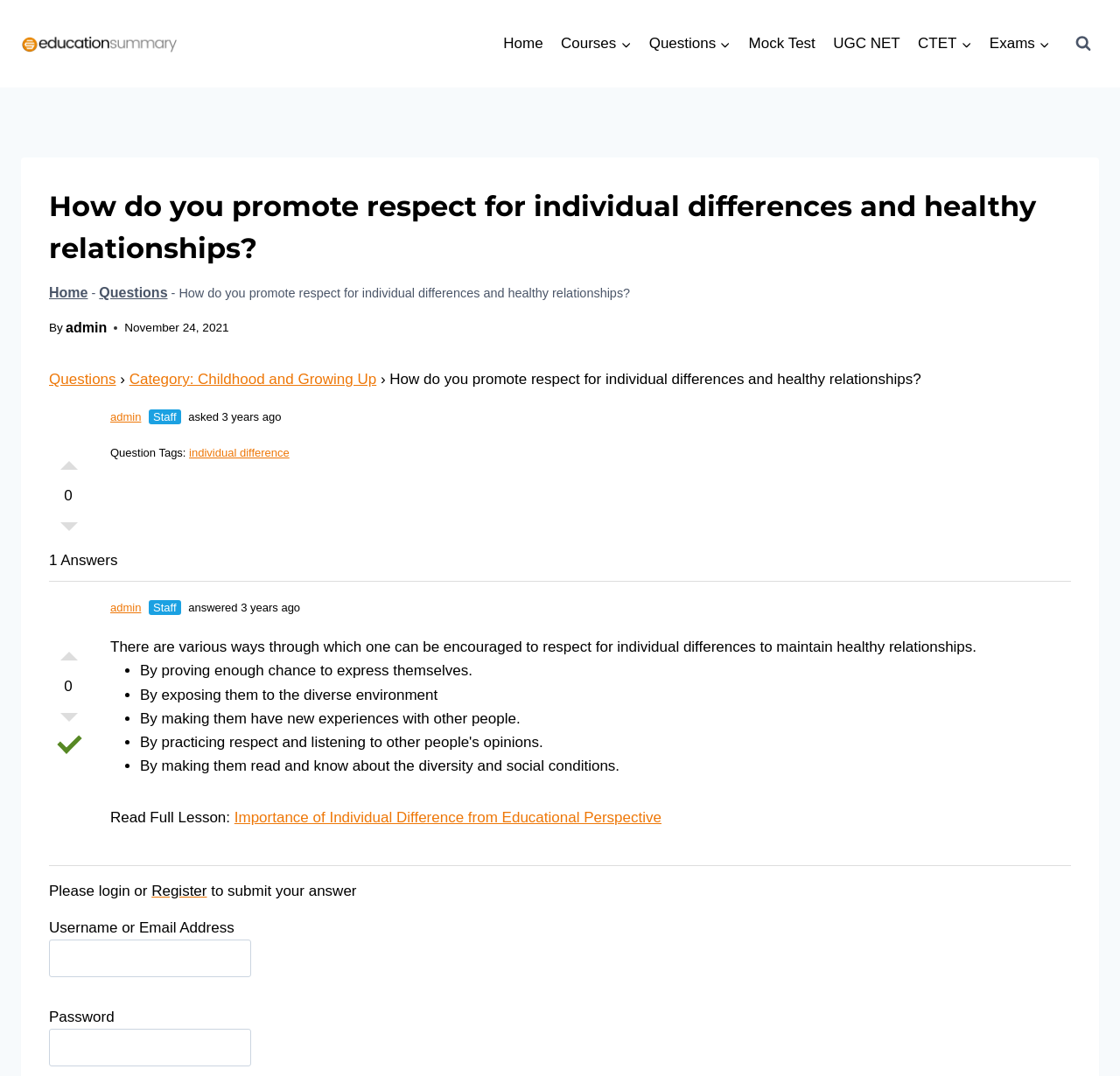Provide a one-word or short-phrase answer to the question:
How many answers does the question 'How do you promote respect for individual differences and healthy relationships?' have?

1